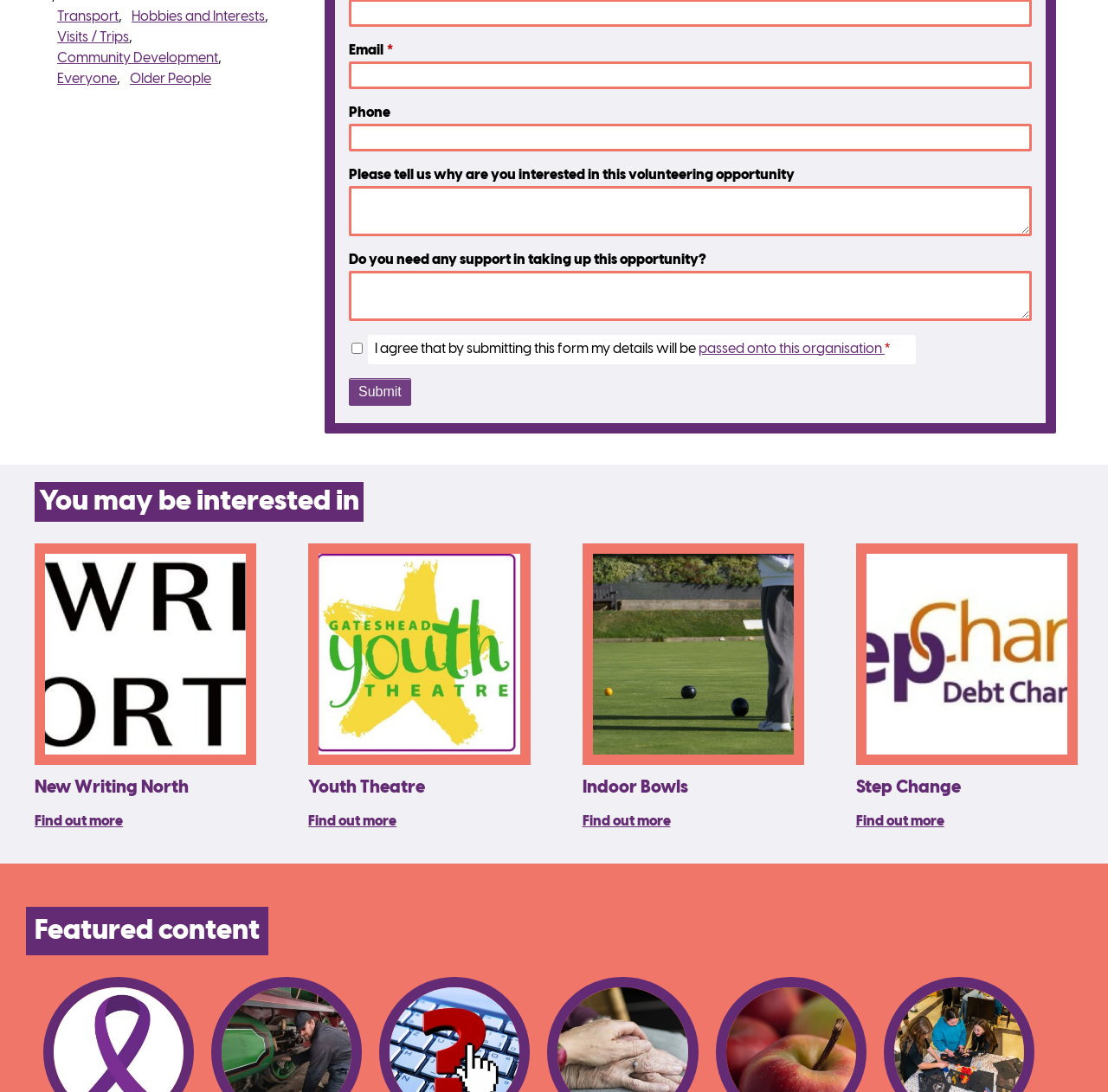What is the purpose of the checkbox?
Using the image as a reference, answer the question with a short word or phrase.

Terms of service